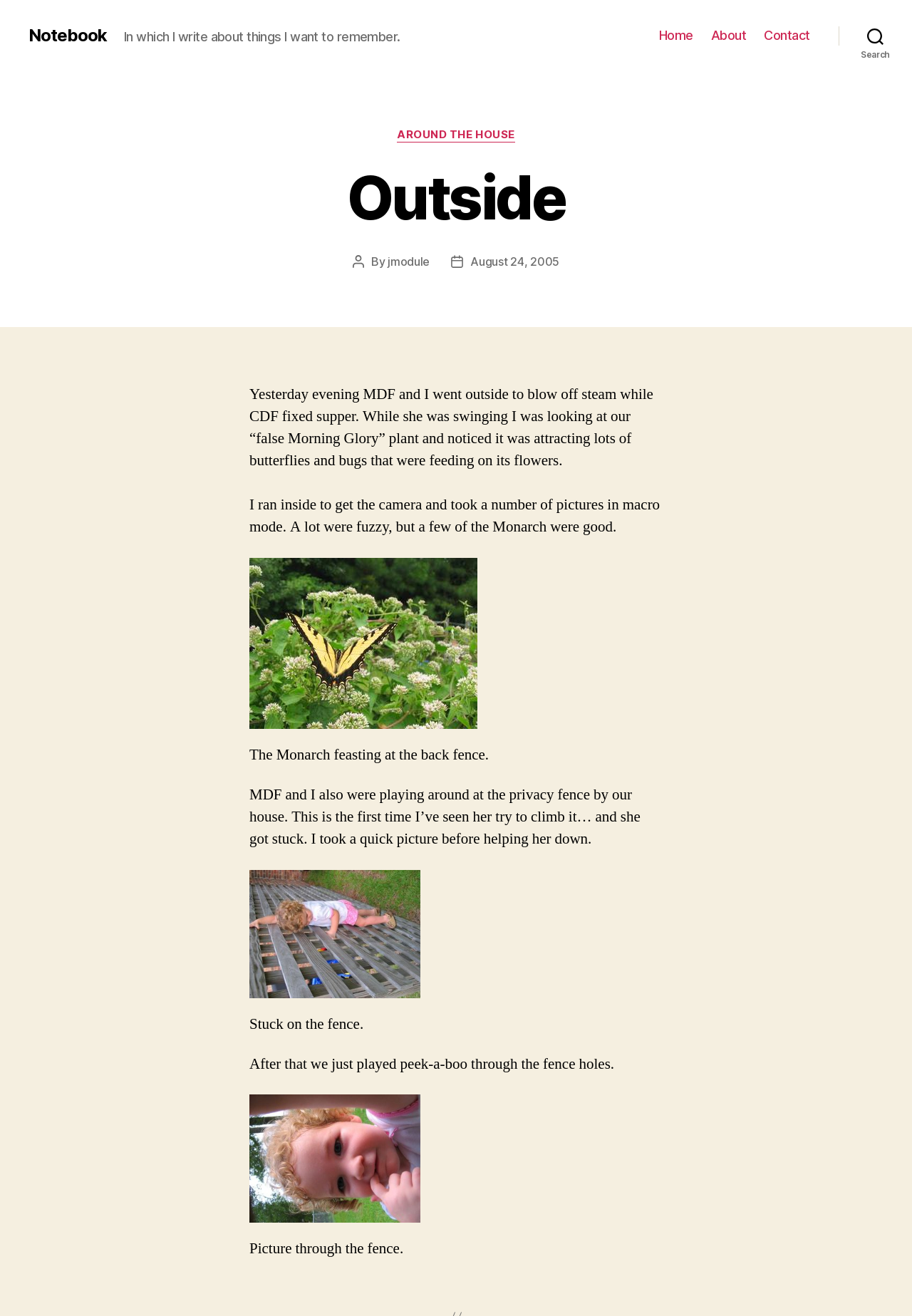Generate a thorough caption that explains the contents of the webpage.

The webpage is a personal blog titled "Outside – Notebook" where the author writes about their experiences and memories. At the top, there is a link to the "Notebook" section, followed by a brief description of the blog's purpose. 

To the right of the title, there is a horizontal navigation menu with links to "Home", "About", and "Contact" pages. Next to the navigation menu, there is a "Search" button.

Below the navigation menu, there is a section with a heading "Outside" and a subheading "Post author" with a link to the author's name, "jmodule". The post date, "August 24, 2005", is also displayed.

The main content of the page is a blog post describing the author's evening with their friends MDF and CDF. The post includes several paragraphs of text, with accompanying images. The images are placed throughout the text and show the author's experiences, including a butterfly feeding on a flower, the author's friend MDF stuck on a fence, and MDF playing peek-a-boo through the fence holes.

There are three images in total, each with a descriptive caption. The images are positioned below their corresponding paragraphs of text, and are aligned to the left side of the page.